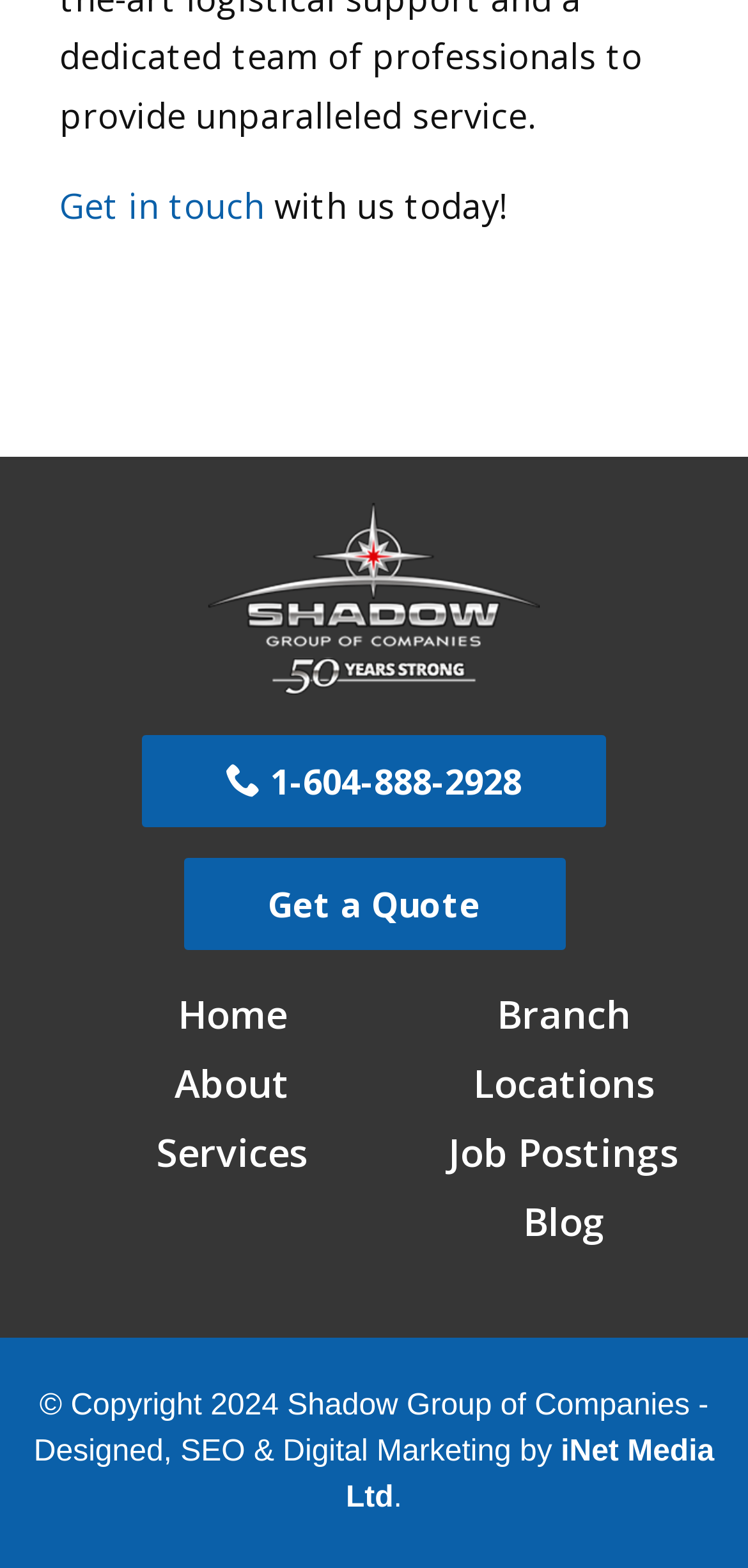Identify the bounding box coordinates of the area that should be clicked in order to complete the given instruction: "Call the company". The bounding box coordinates should be four float numbers between 0 and 1, i.e., [left, top, right, bottom].

[0.19, 0.469, 0.81, 0.528]